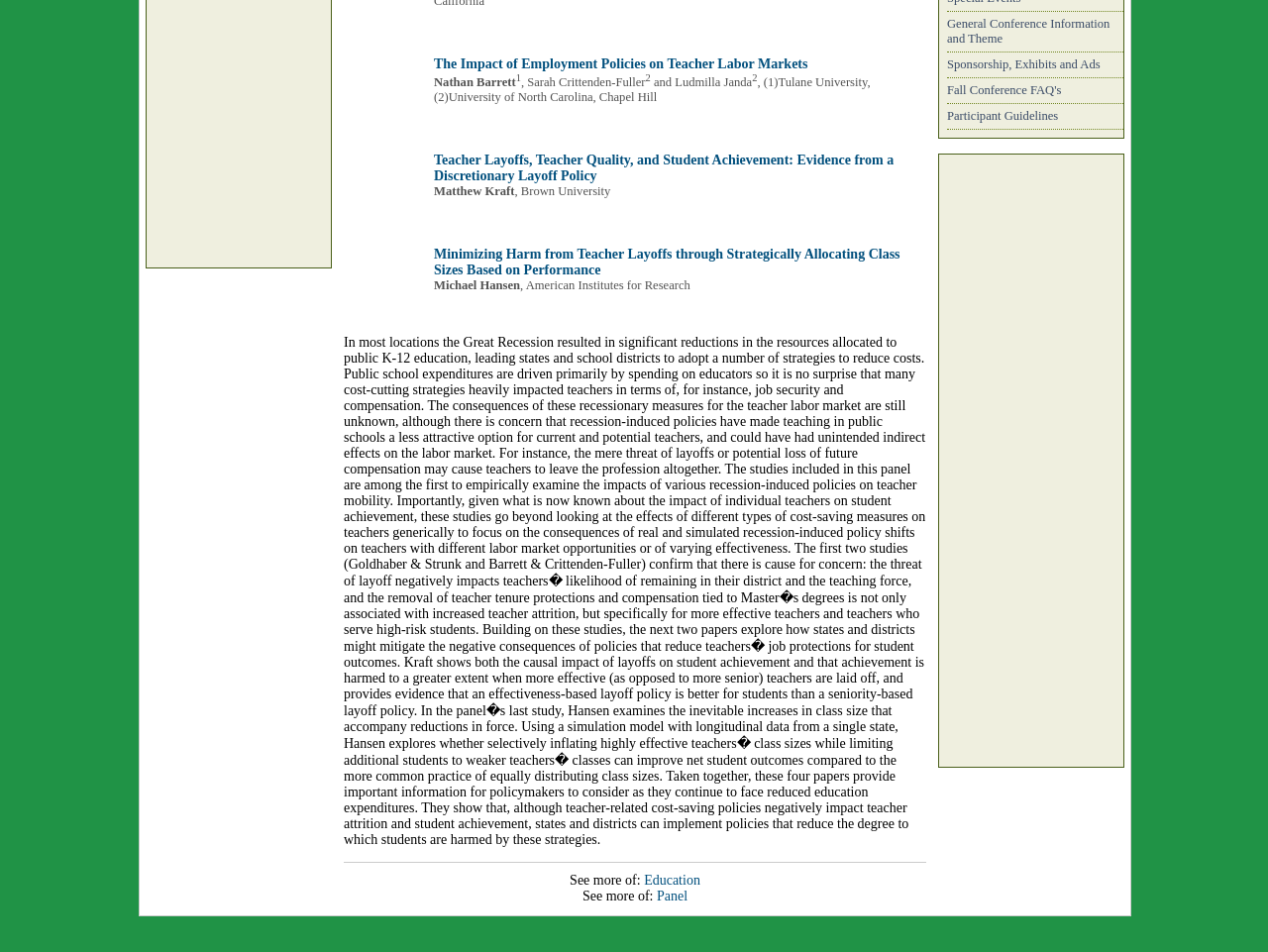Provide the bounding box coordinates of the UI element that matches the description: "Android Browser".

None